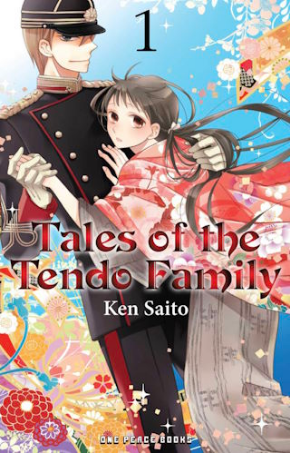Offer a detailed narrative of the scene depicted in the image.

The image features the cover of "Tales of the Tendo Family Volume 1," a manga illustrated by Ken Saito. The design showcases a vibrant and artistic composition, blending traditional cultural elements with modern visuals. In the foreground, a young woman adorned in a colorful kimono contrasts with a figure in a military uniform, suggesting a narrative that could explore themes of honor, love, and familial connections. The title is prominently displayed at the bottom along with the author's name, set against a backdrop of soft hues and intricate patterns that enhance the visual appeal, inviting readers into a captivating story set within a rich cultural context.